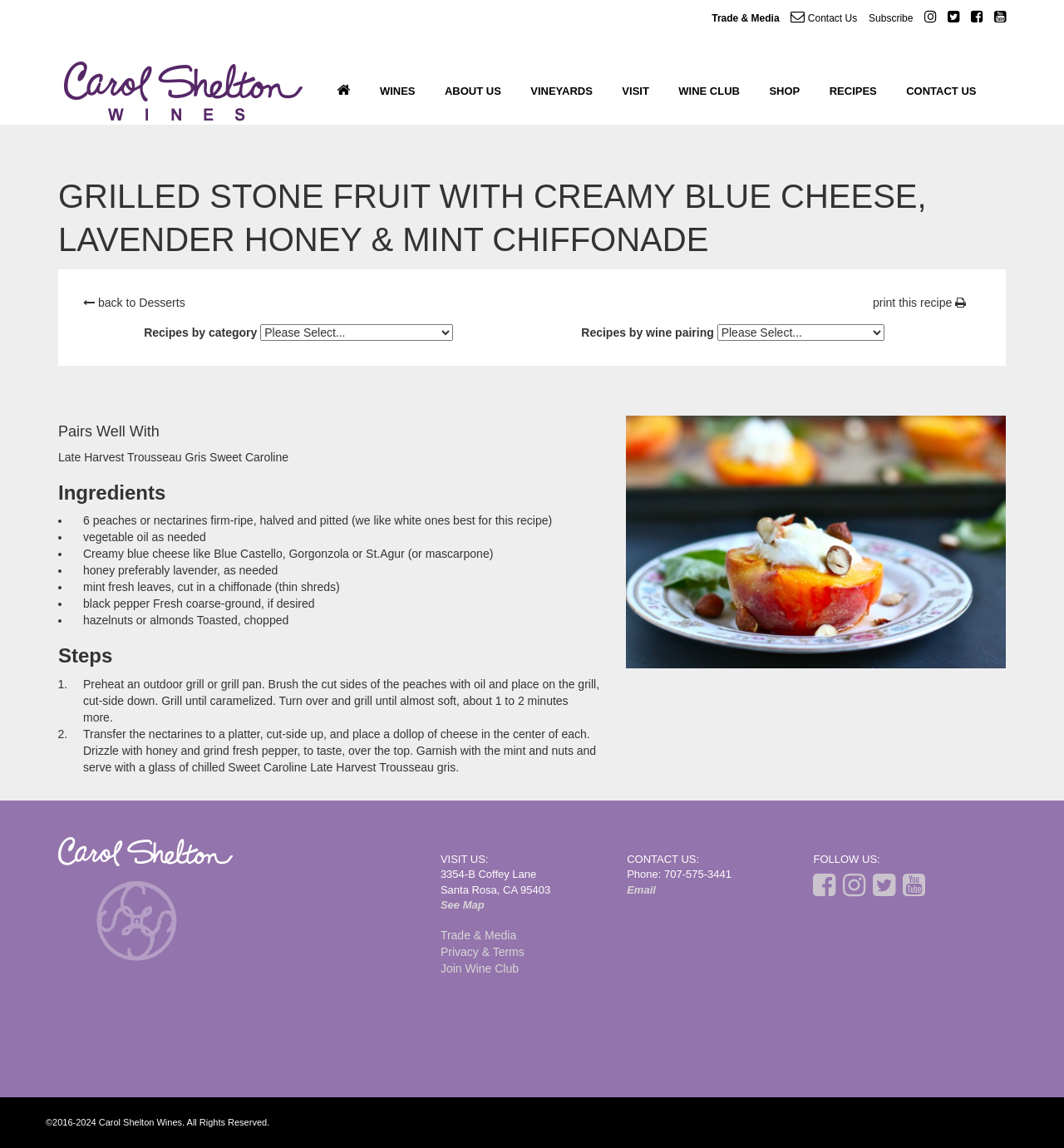What is the name of the recipe?
Give a single word or phrase answer based on the content of the image.

Grilled Stone Fruit with Creamy Blue Cheese, Lavender Honey & Mint Chiffonade